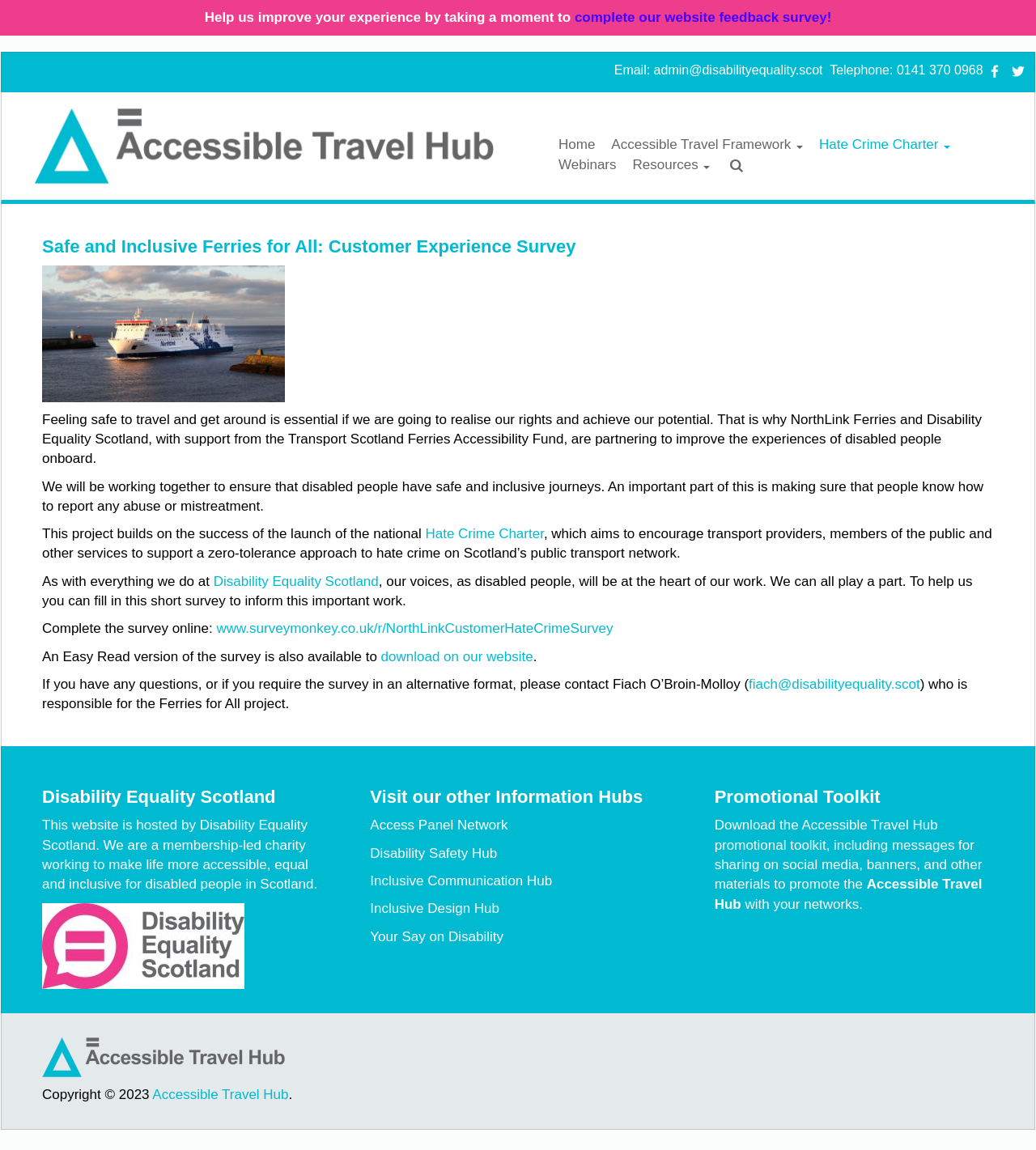What is the name of the charter mentioned on the webpage?
Using the image, answer in one word or phrase.

Hate Crime Charter